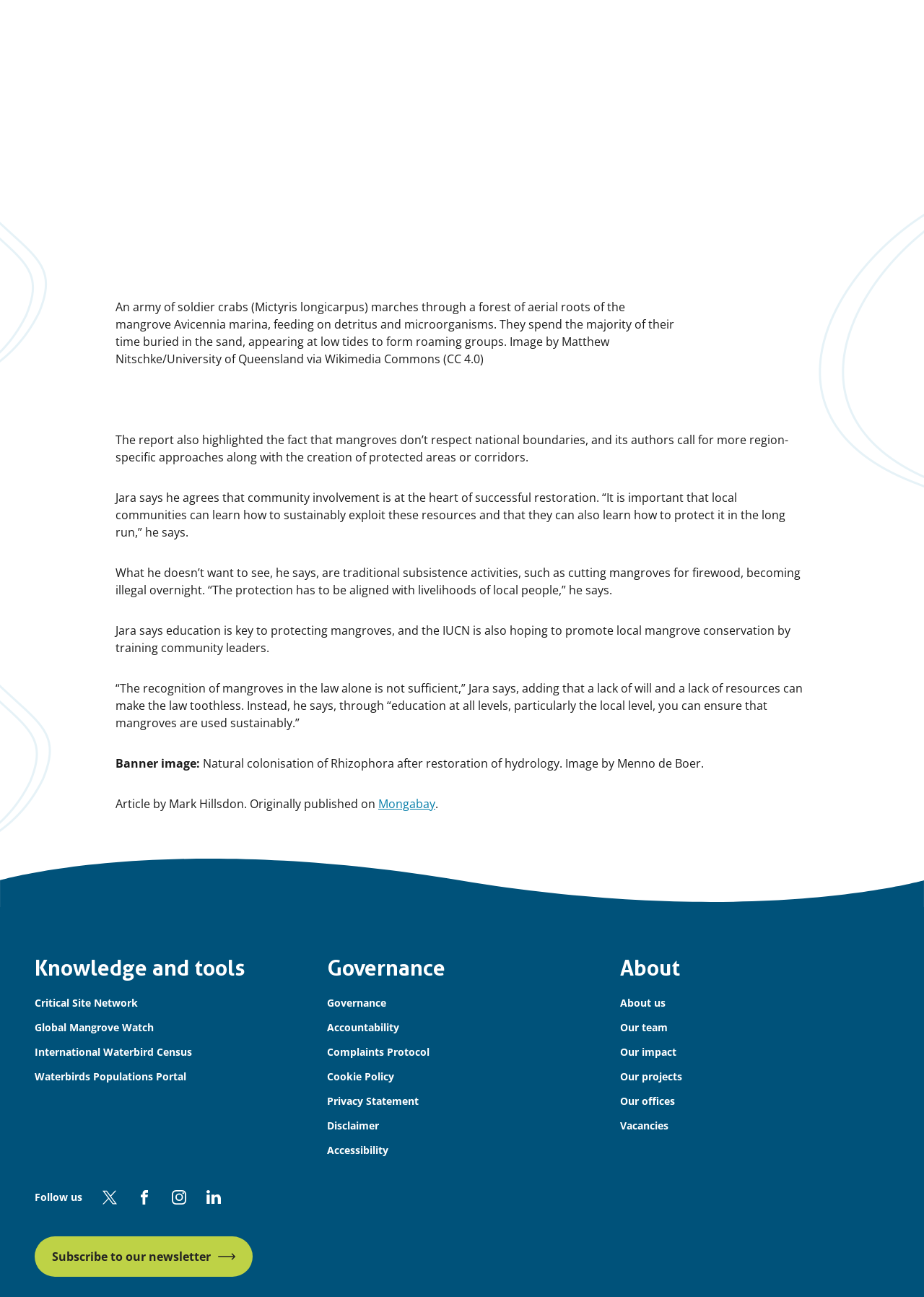Pinpoint the bounding box coordinates of the element that must be clicked to accomplish the following instruction: "Subscribe to the newsletter". The coordinates should be in the format of four float numbers between 0 and 1, i.e., [left, top, right, bottom].

[0.038, 0.953, 0.273, 0.985]